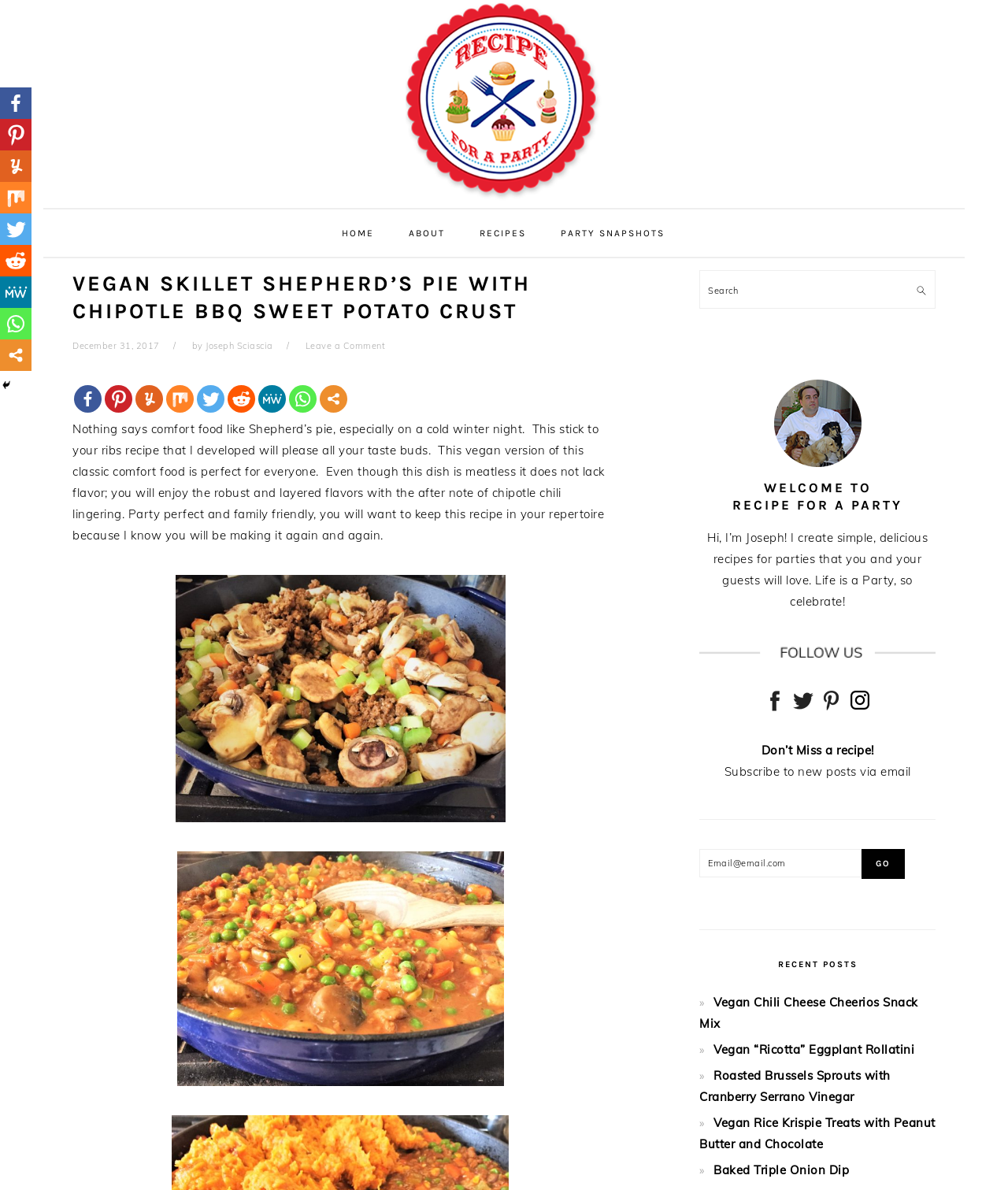Pinpoint the bounding box coordinates of the element you need to click to execute the following instruction: "Click the 'HOME' link". The bounding box should be represented by four float numbers between 0 and 1, in the format [left, top, right, bottom].

[0.323, 0.18, 0.388, 0.211]